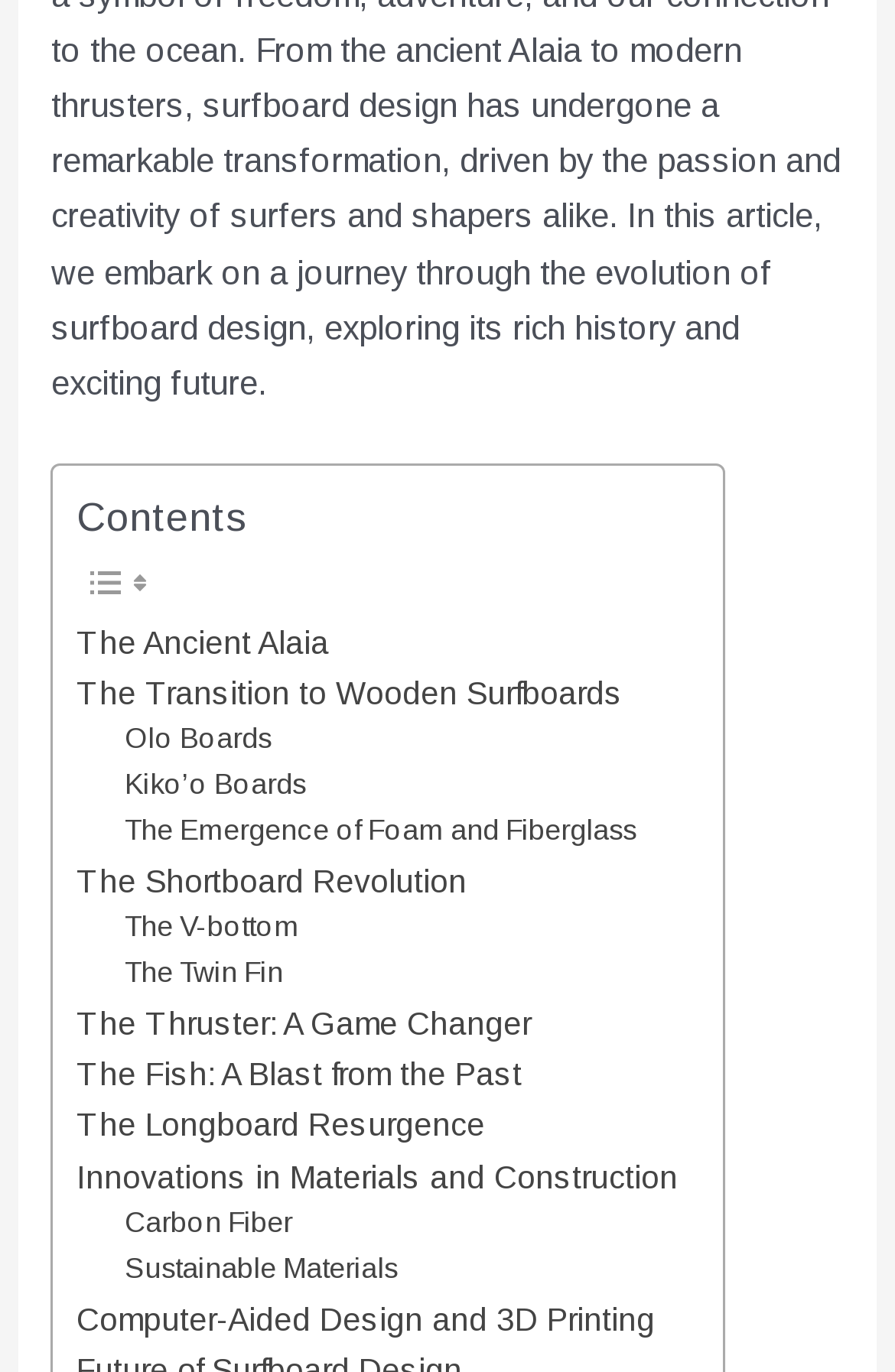Provide the bounding box coordinates, formatted as (top-left x, top-left y, bottom-right x, bottom-right y), with all values being floating point numbers between 0 and 1. Identify the bounding box of the UI element that matches the description: The V-bottom

[0.139, 0.661, 0.334, 0.694]